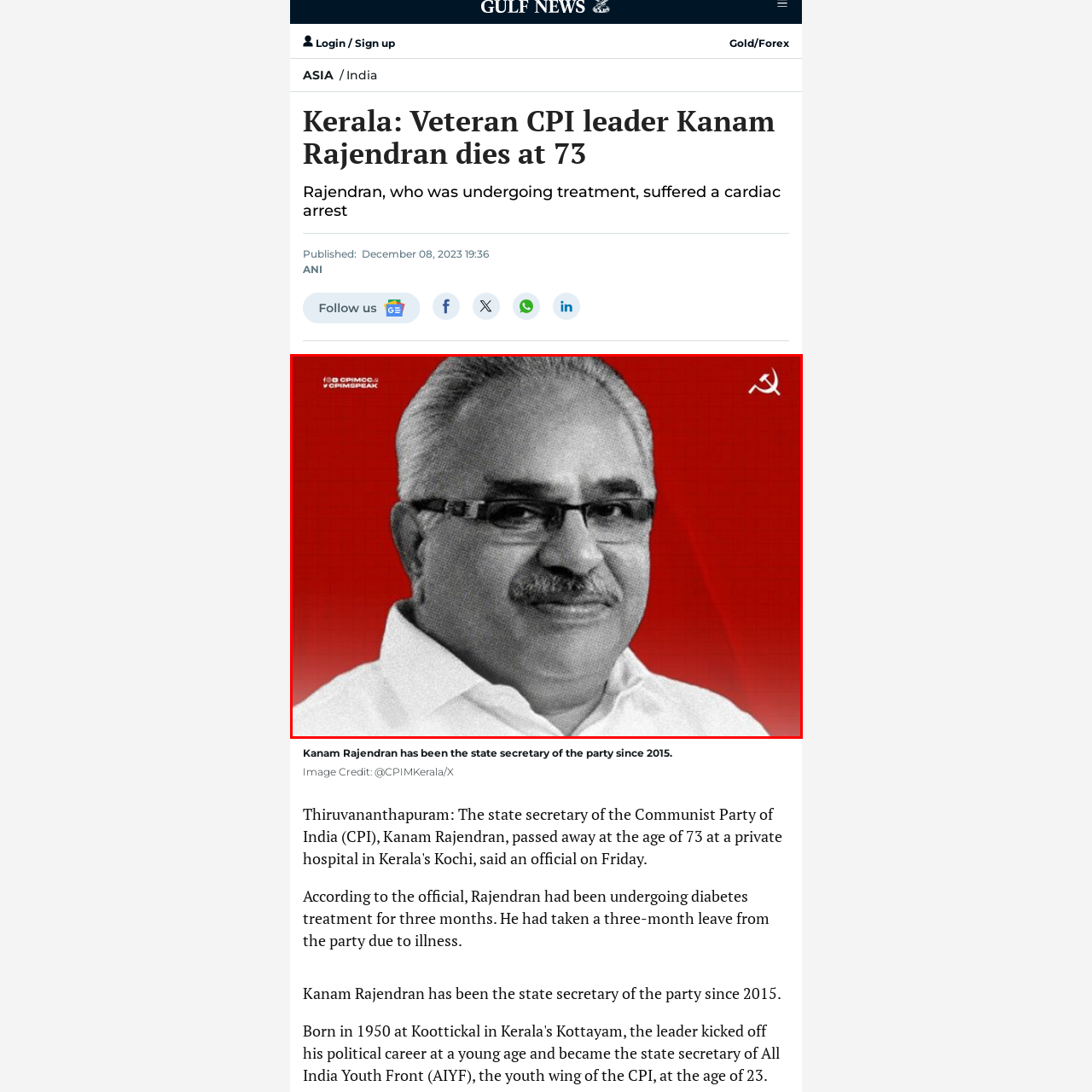View the segment outlined in white, What is Kanam Rajendran's role in Kerala's political landscape? 
Answer using one word or phrase.

state secretary of the Communist Party of India (Marxist)